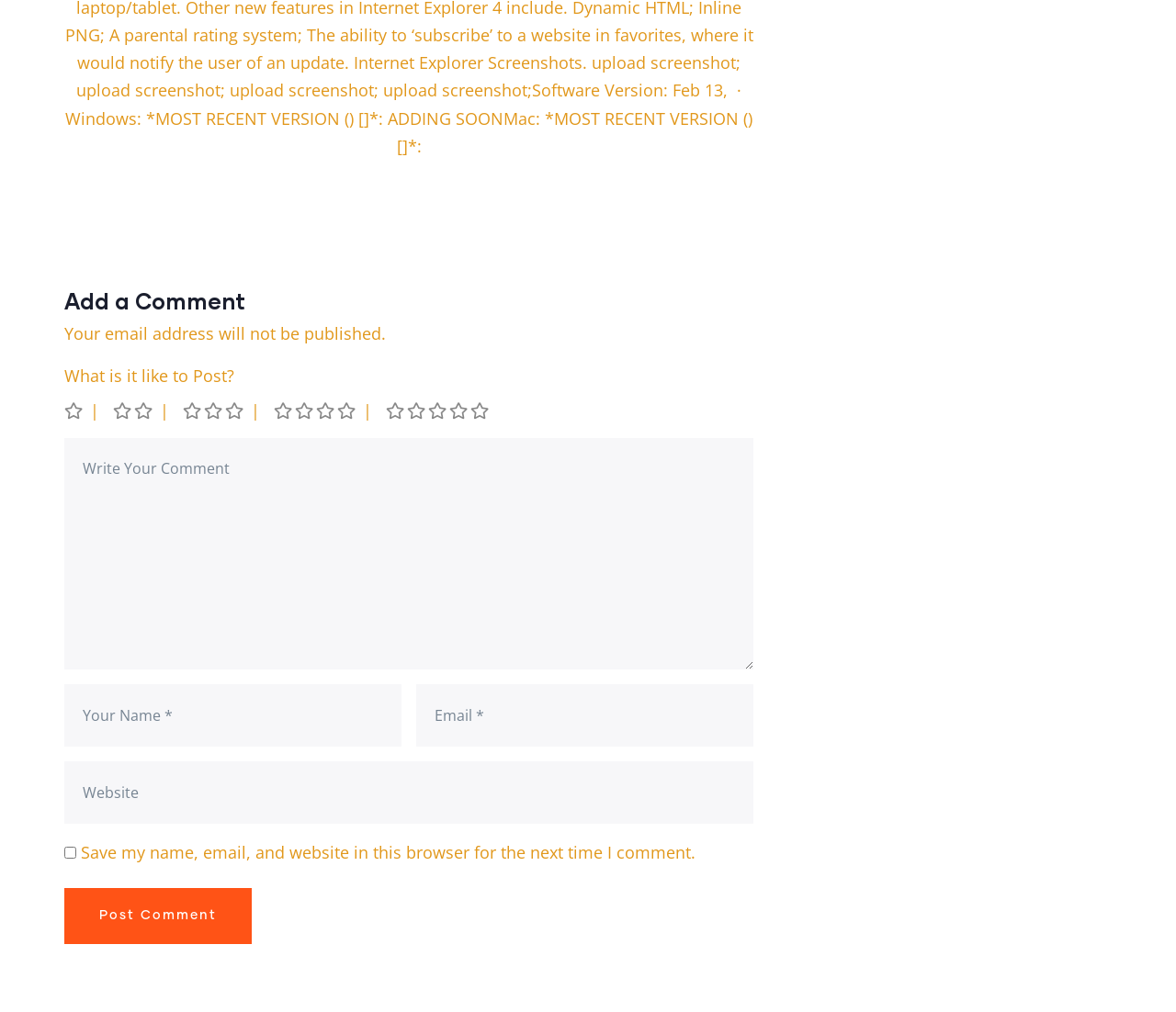Bounding box coordinates must be specified in the format (top-left x, top-left y, bottom-right x, bottom-right y). All values should be floating point numbers between 0 and 1. What are the bounding box coordinates of the UI element described as: name="url" placeholder="Website"

[0.055, 0.752, 0.641, 0.814]